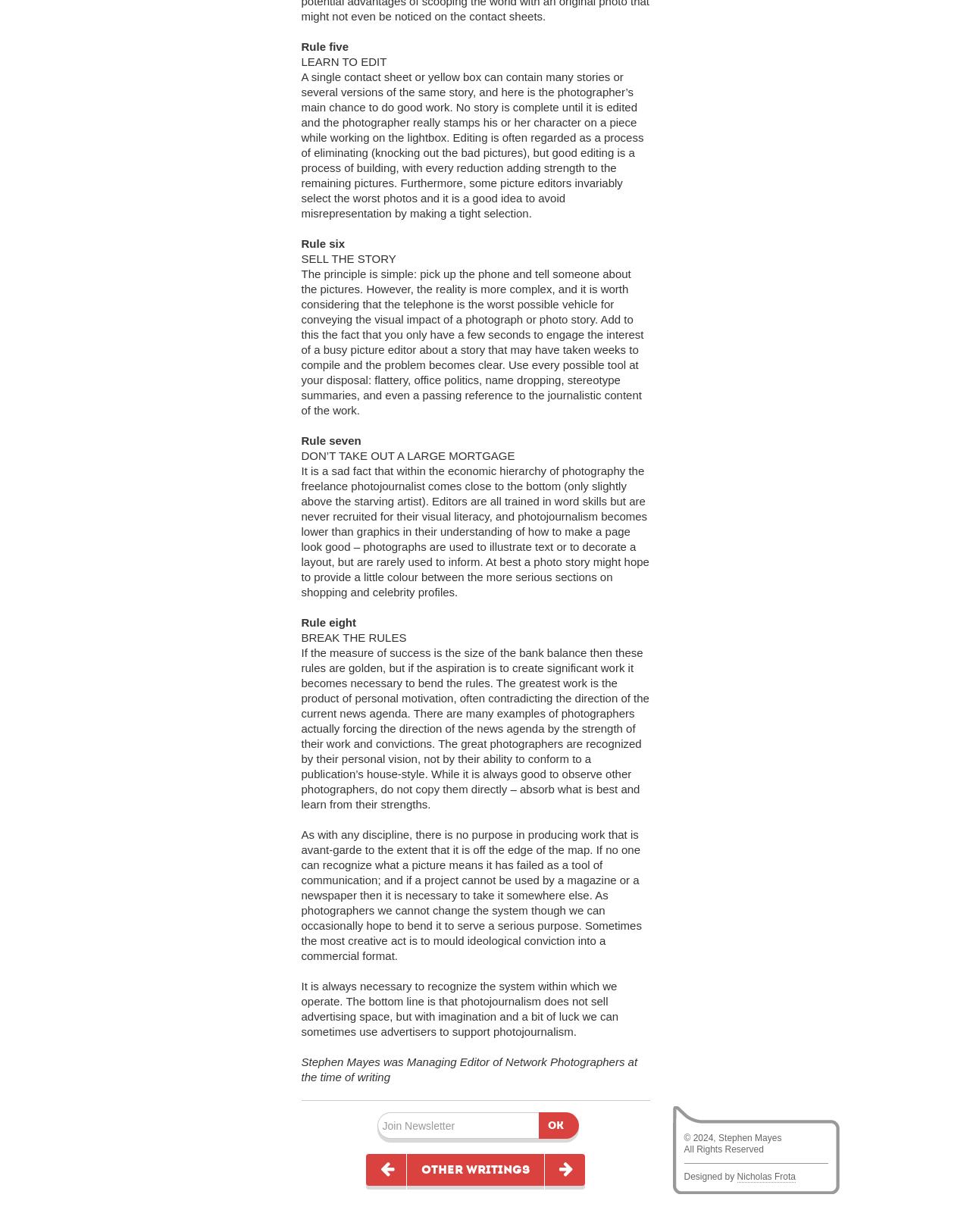What is the designer's name?
Using the details from the image, give an elaborate explanation to answer the question.

The text mentions 'Designed by Nicholas Frota' at the bottom of the page, which indicates that Nicholas Frota is the designer of the webpage.